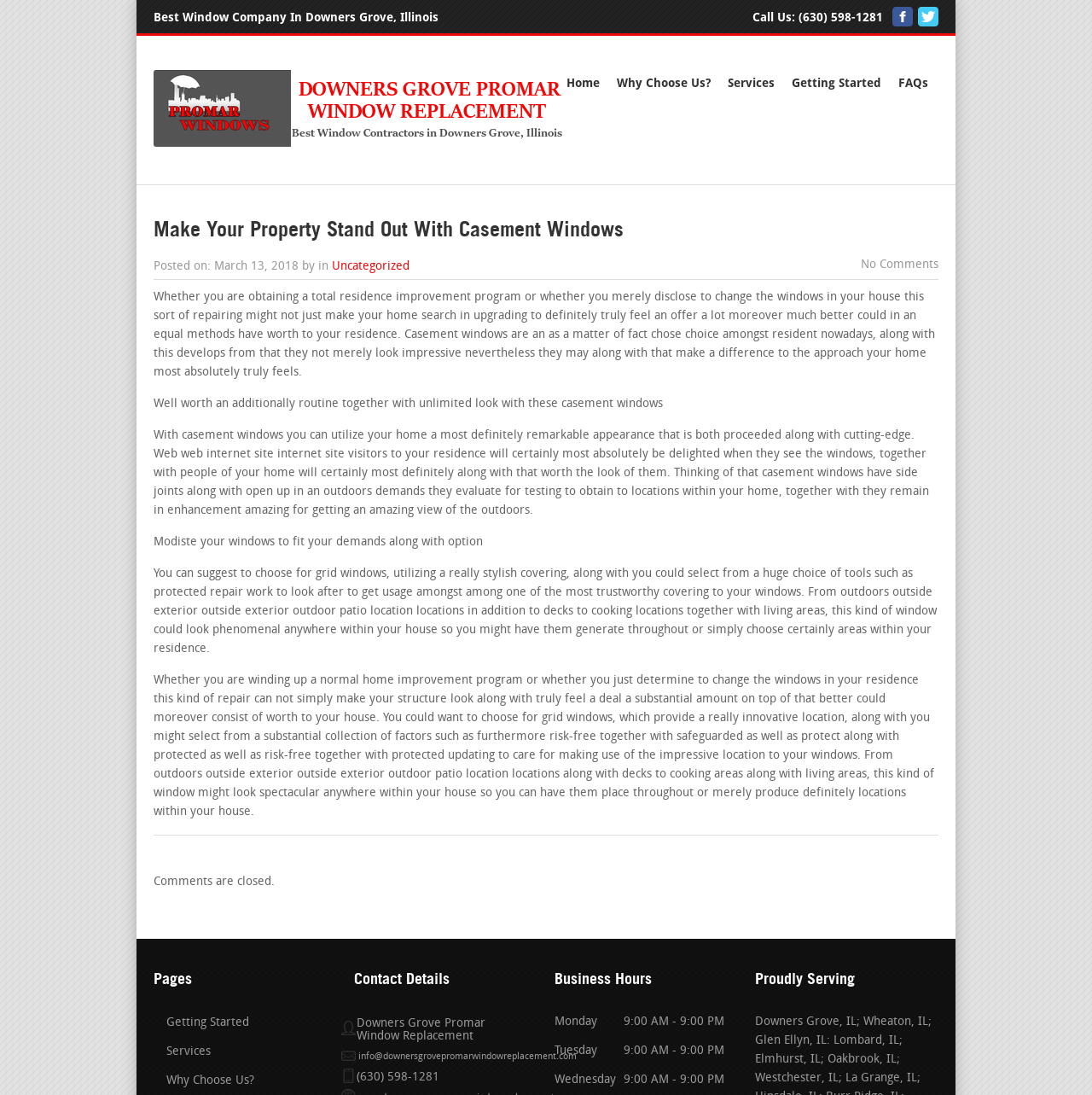Locate the bounding box coordinates of the area that needs to be clicked to fulfill the following instruction: "Get the contact email". The coordinates should be in the format of four float numbers between 0 and 1, namely [left, top, right, bottom].

[0.312, 0.961, 0.528, 0.97]